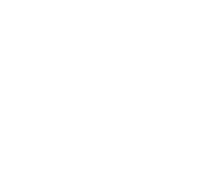Answer the following query with a single word or phrase:
What type of products are featured in the 'RELATED PRODUCTS' section?

Cooking accessories